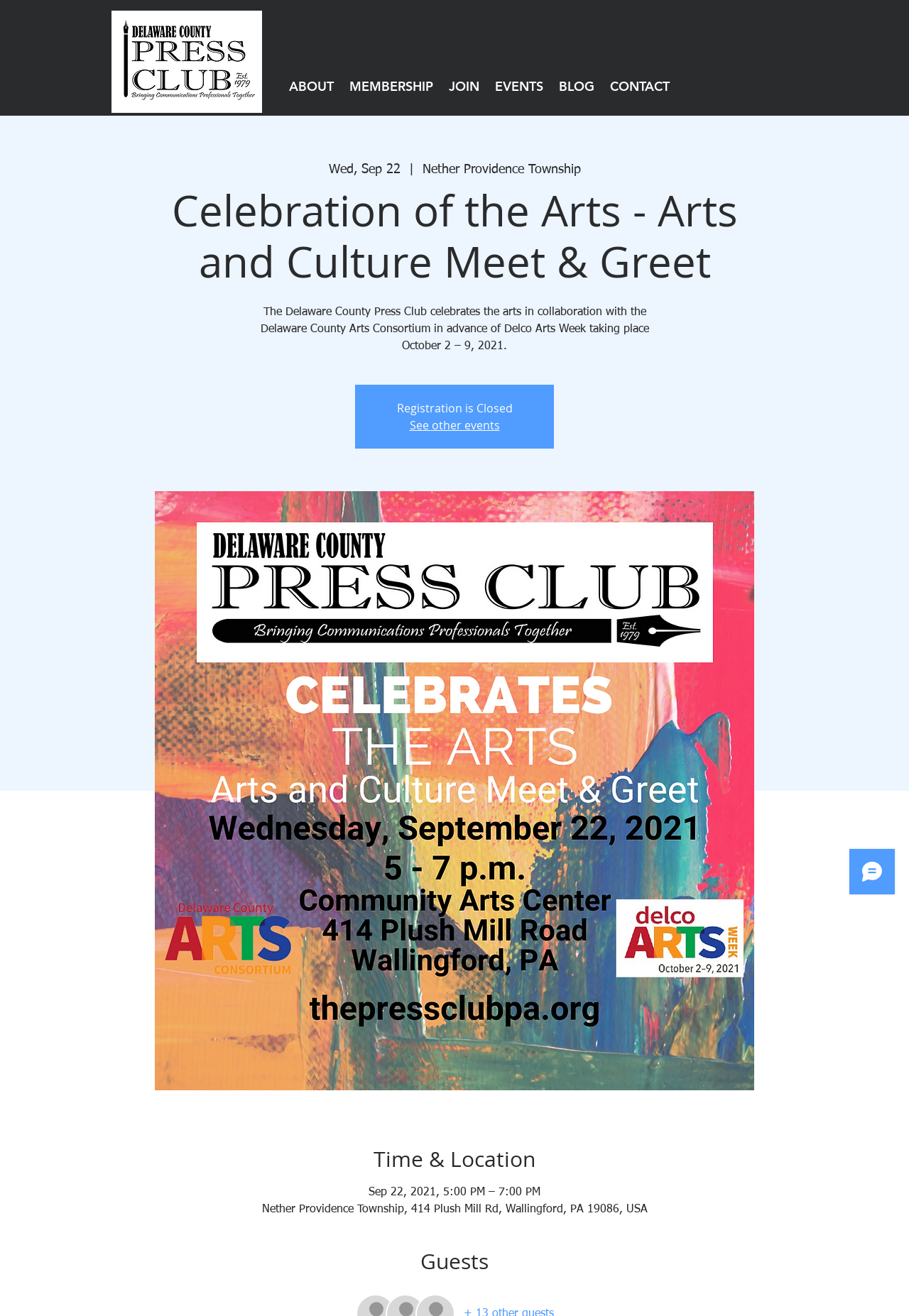What is the status of registration?
Using the picture, provide a one-word or short phrase answer.

Closed